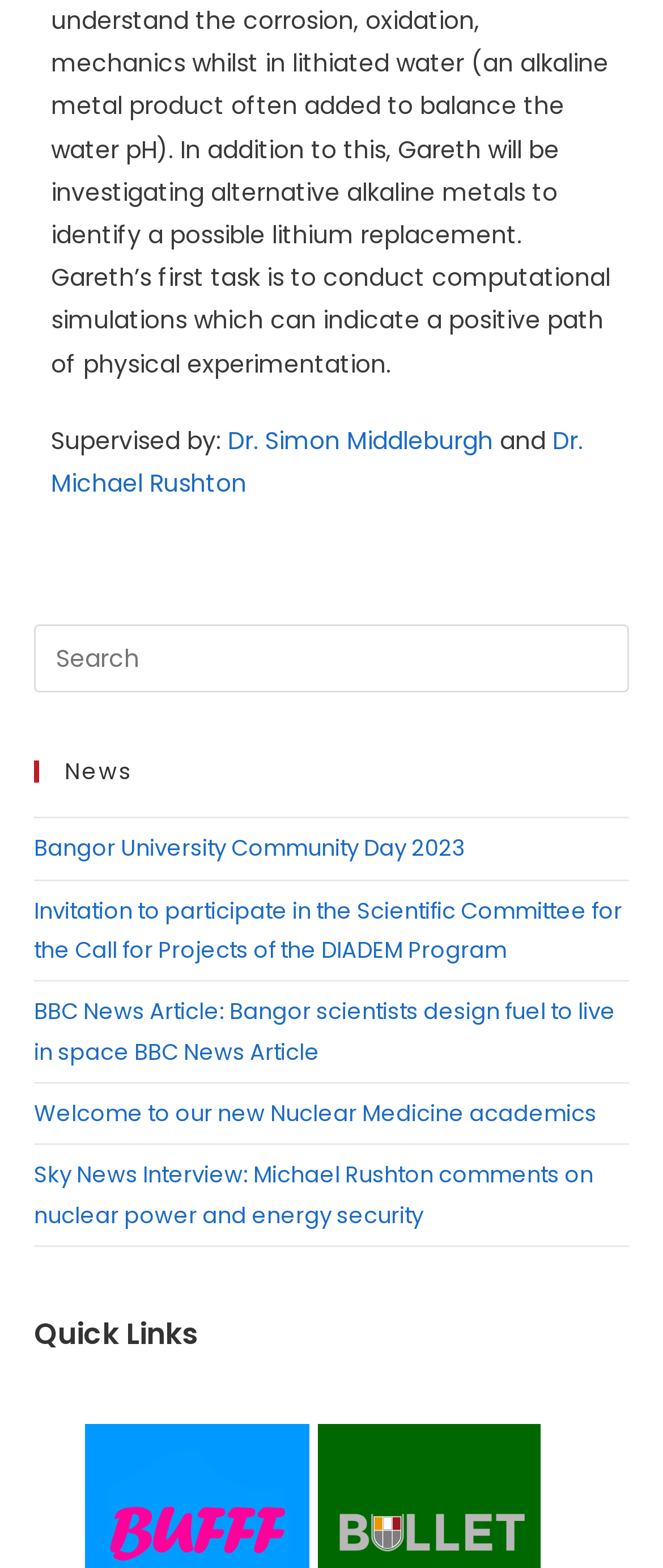Who is supervising the website?
Please provide a detailed answer to the question.

The webpage has a 'Supervised by:' label followed by two links, 'Dr. Simon Middleburgh' and 'Dr. Michael Rushton', indicating that they are the supervisors of the website.